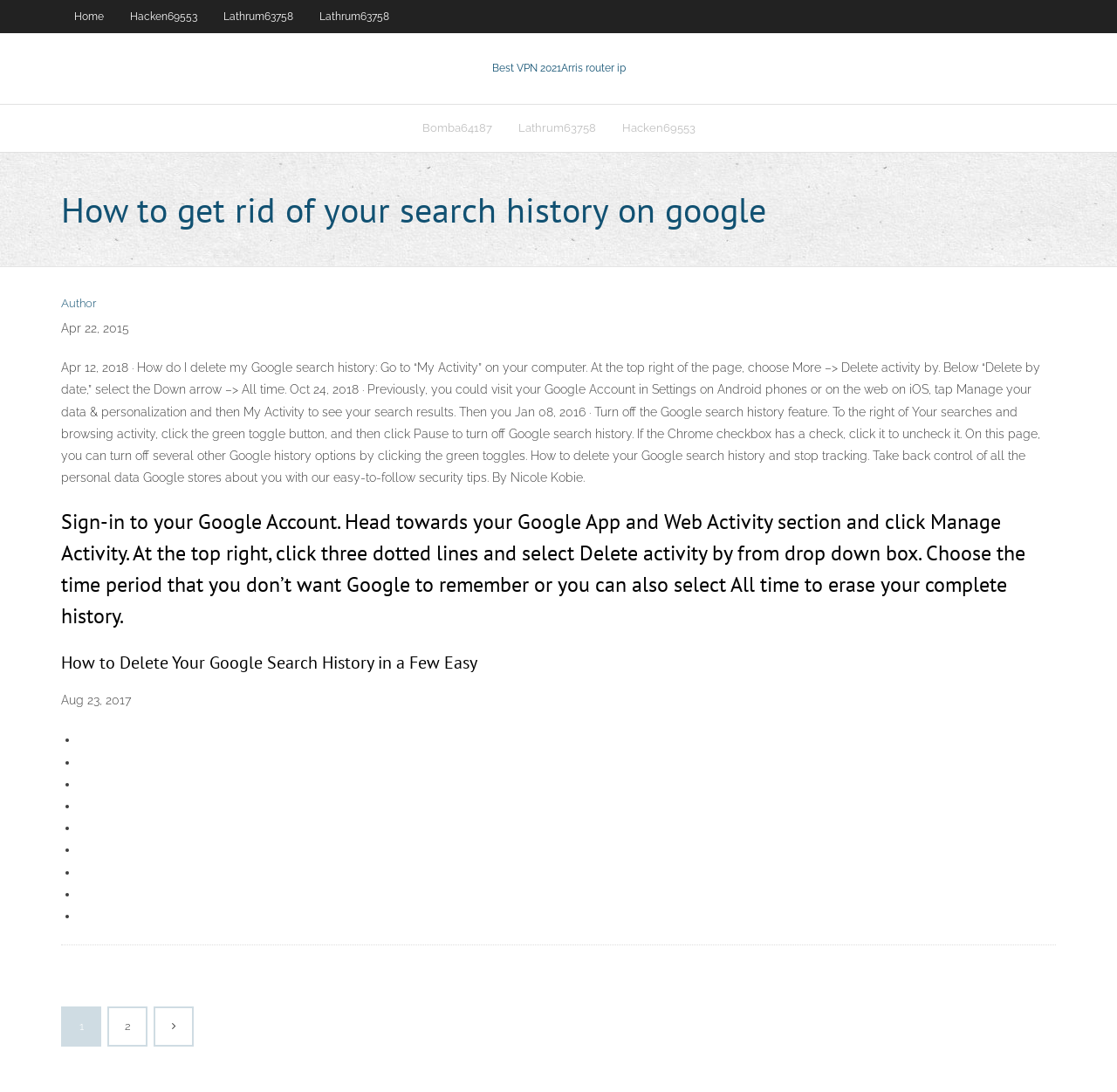From the given element description: "Home", find the bounding box for the UI element. Provide the coordinates as four float numbers between 0 and 1, in the order [left, top, right, bottom].

[0.055, 0.0, 0.105, 0.03]